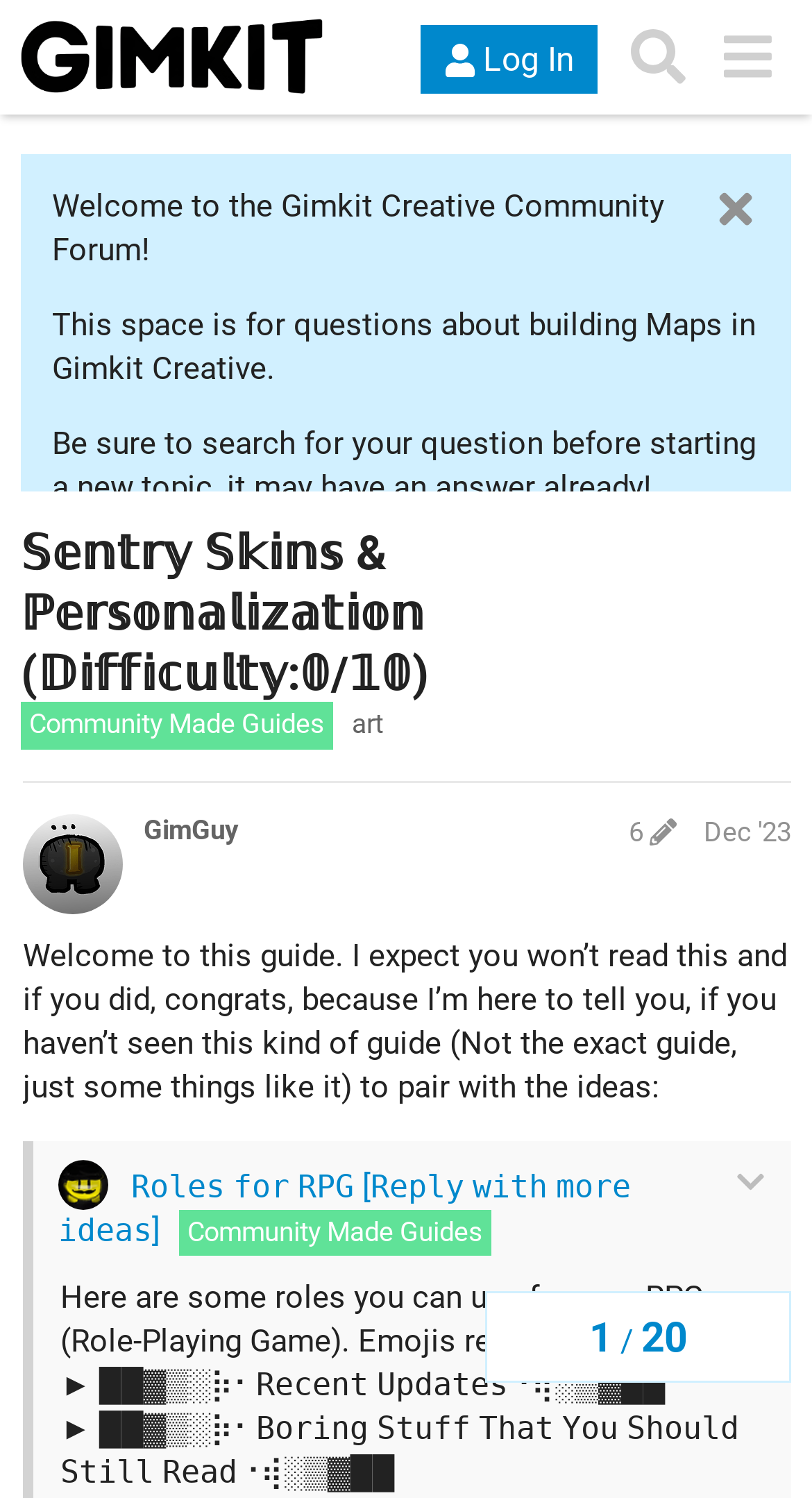Who edited the post on Dec '23?
Using the image, respond with a single word or phrase.

GimGuy